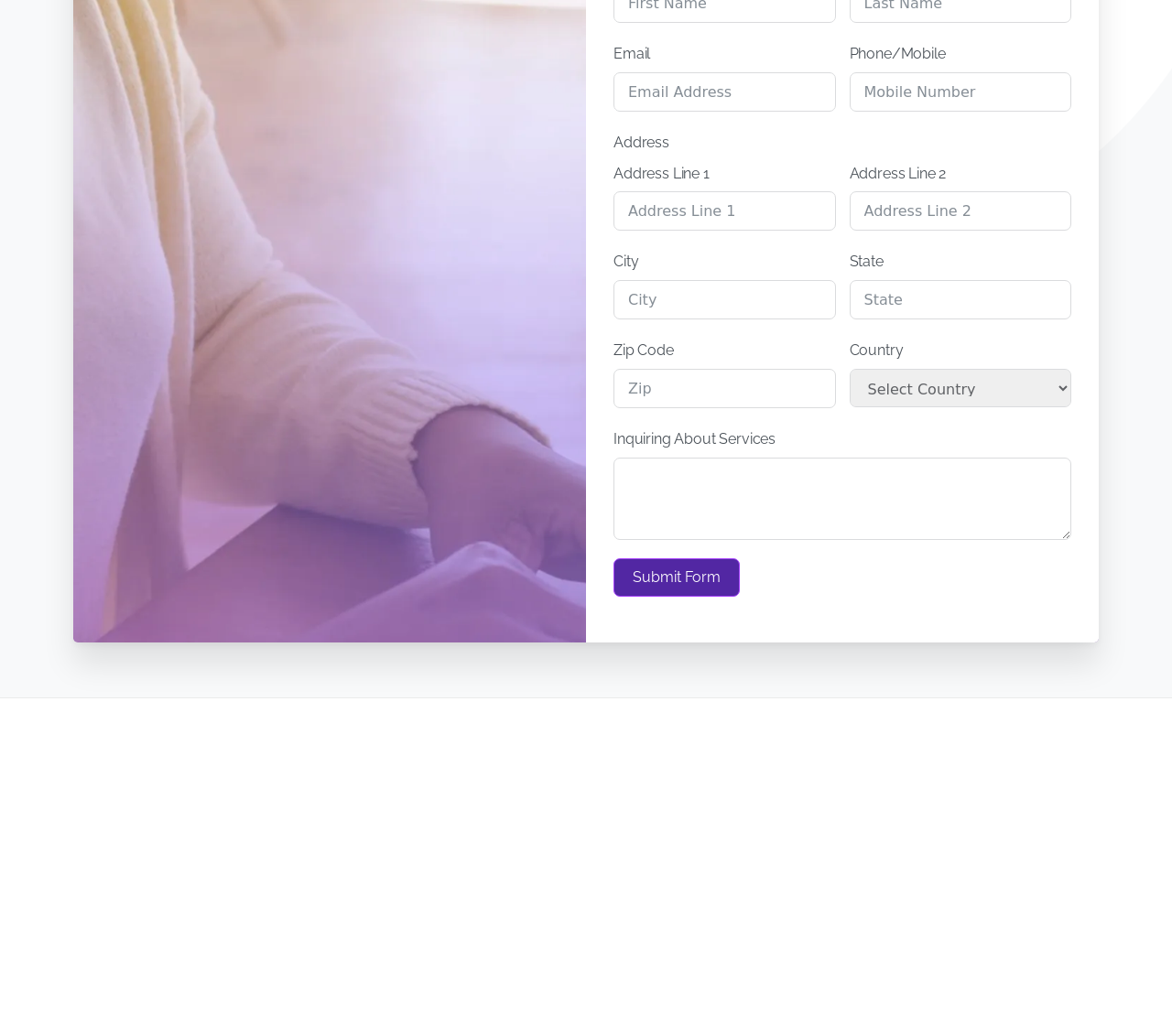Pinpoint the bounding box coordinates of the clickable element to carry out the following instruction: "View services."

[0.359, 0.809, 0.473, 0.835]